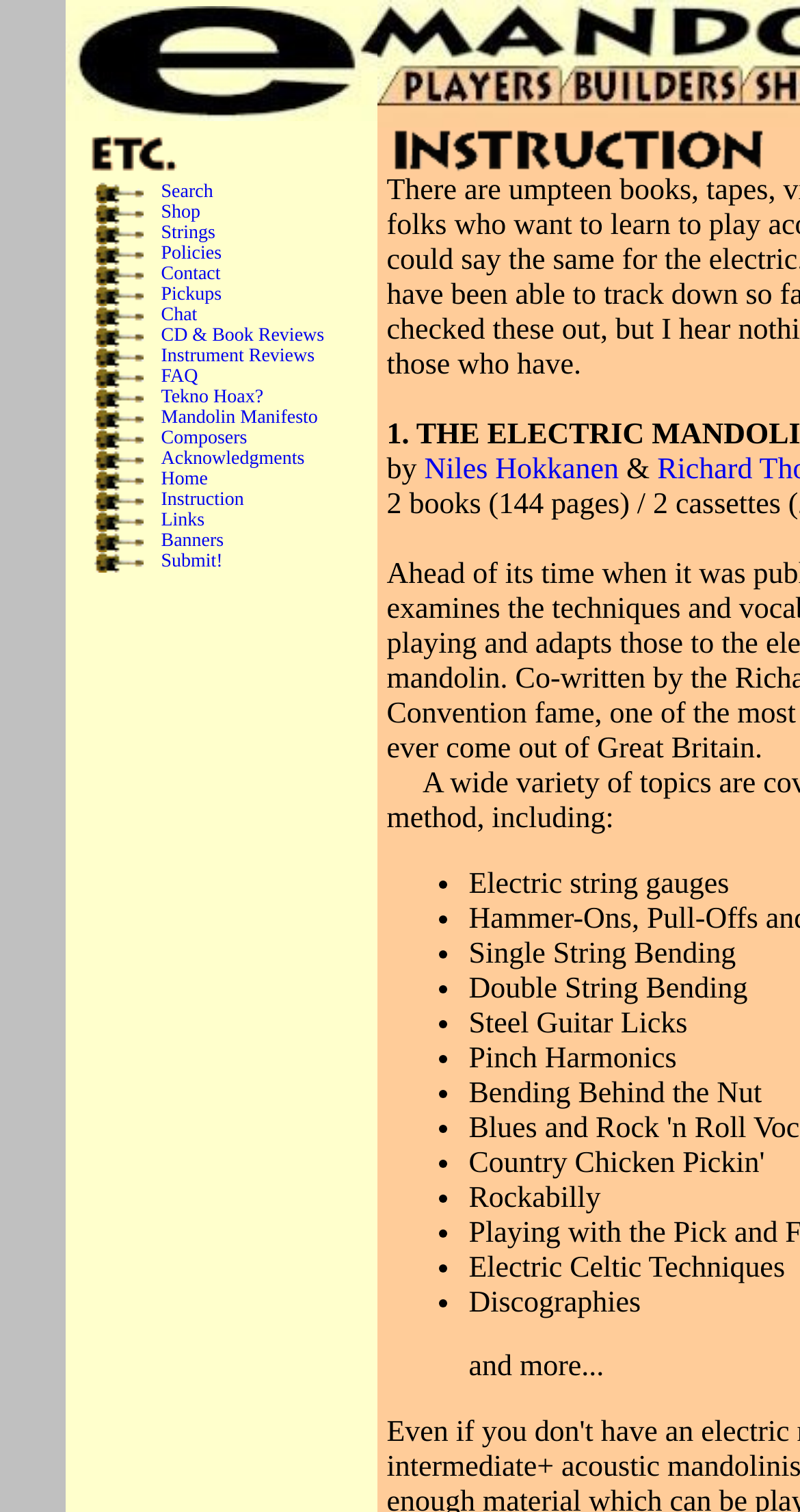Pinpoint the bounding box coordinates of the element you need to click to execute the following instruction: "Click on Search". The bounding box should be represented by four float numbers between 0 and 1, in the format [left, top, right, bottom].

[0.201, 0.121, 0.266, 0.134]